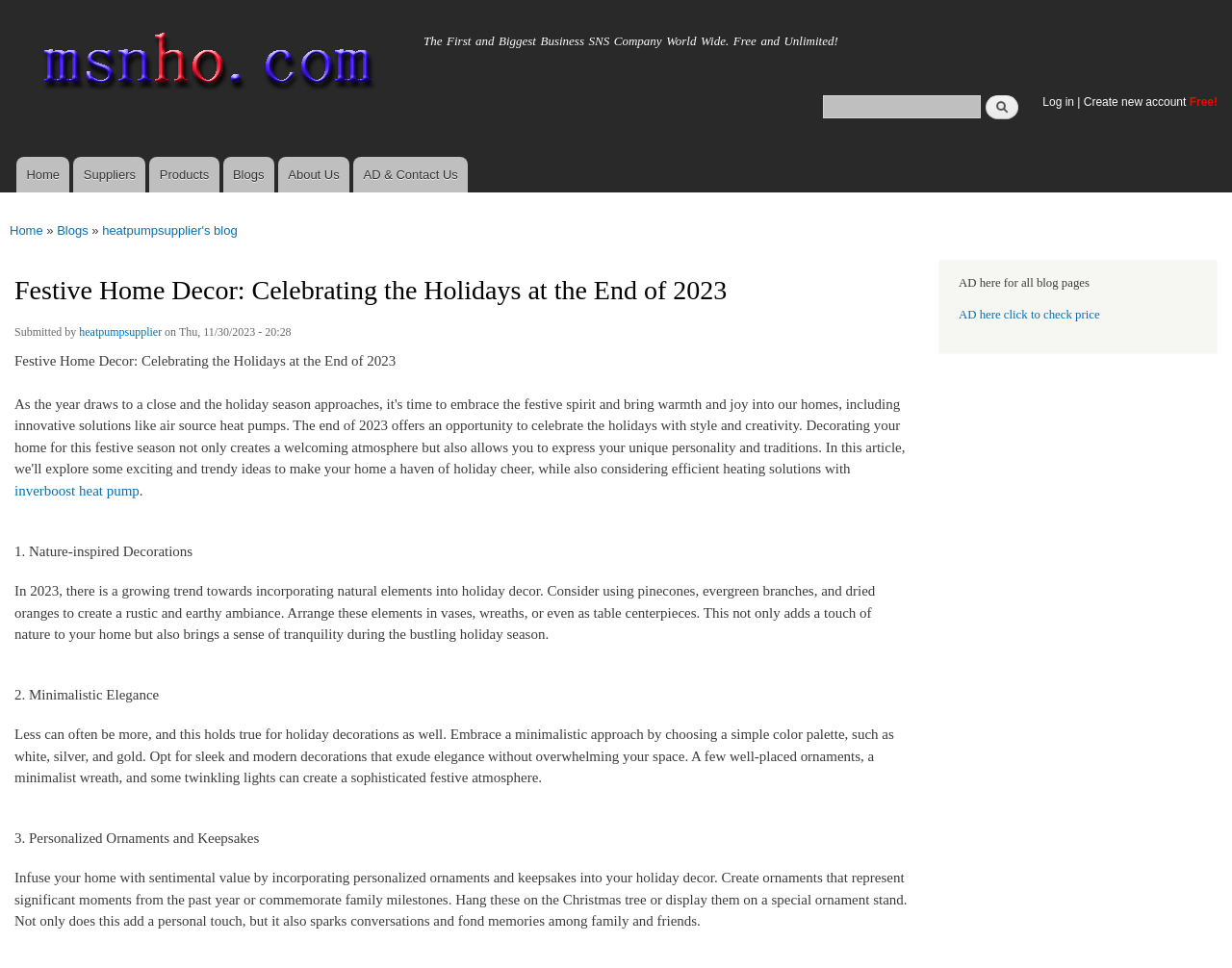Please identify the bounding box coordinates of where to click in order to follow the instruction: "Read heatpumpsupplier's blog".

[0.083, 0.219, 0.193, 0.258]